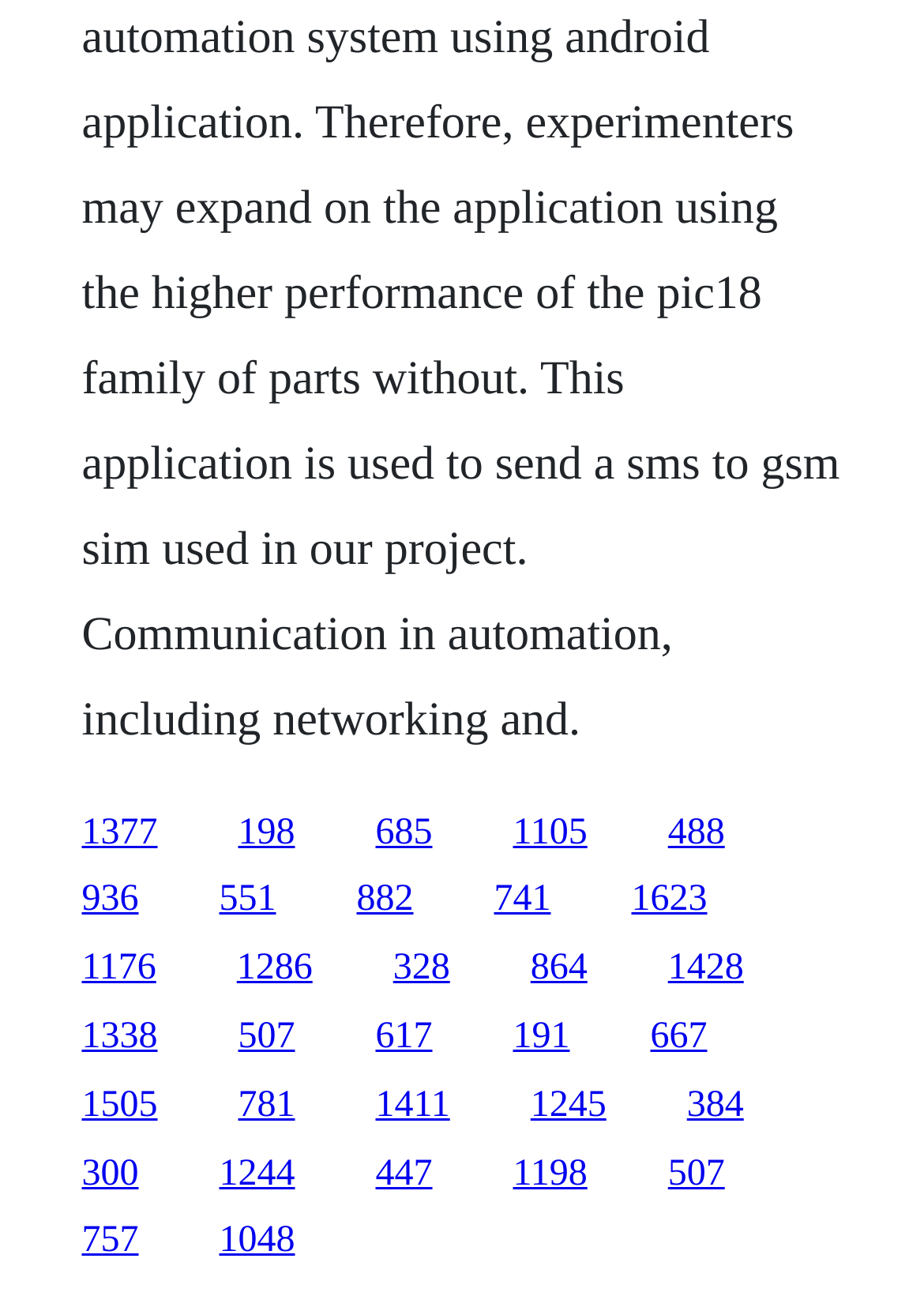Select the bounding box coordinates of the element I need to click to carry out the following instruction: "access the second link on the third row".

[0.258, 0.732, 0.338, 0.763]